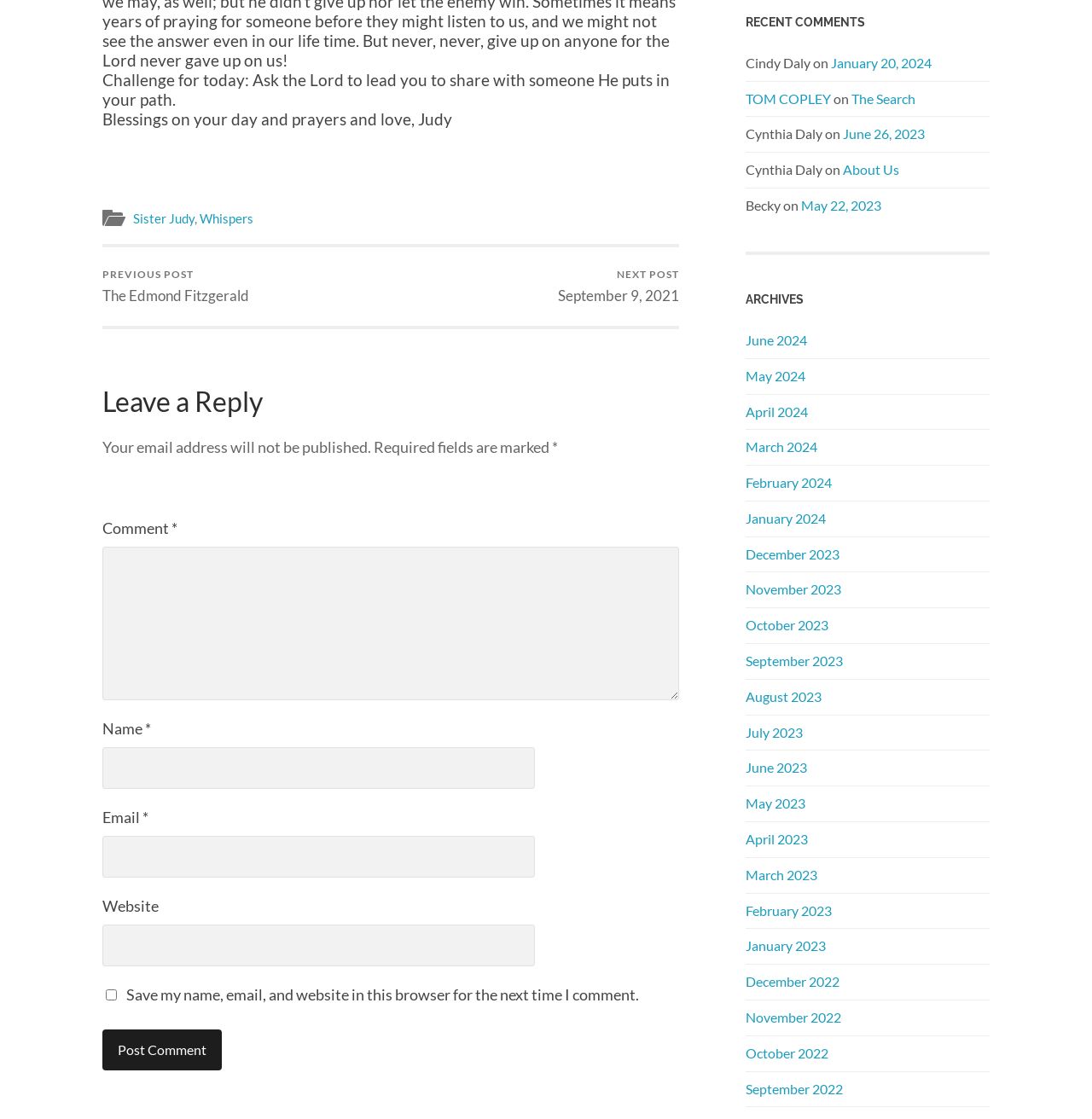Give a concise answer using only one word or phrase for this question:
What is the purpose of the textbox with the label 'Comment'?

To enter a comment